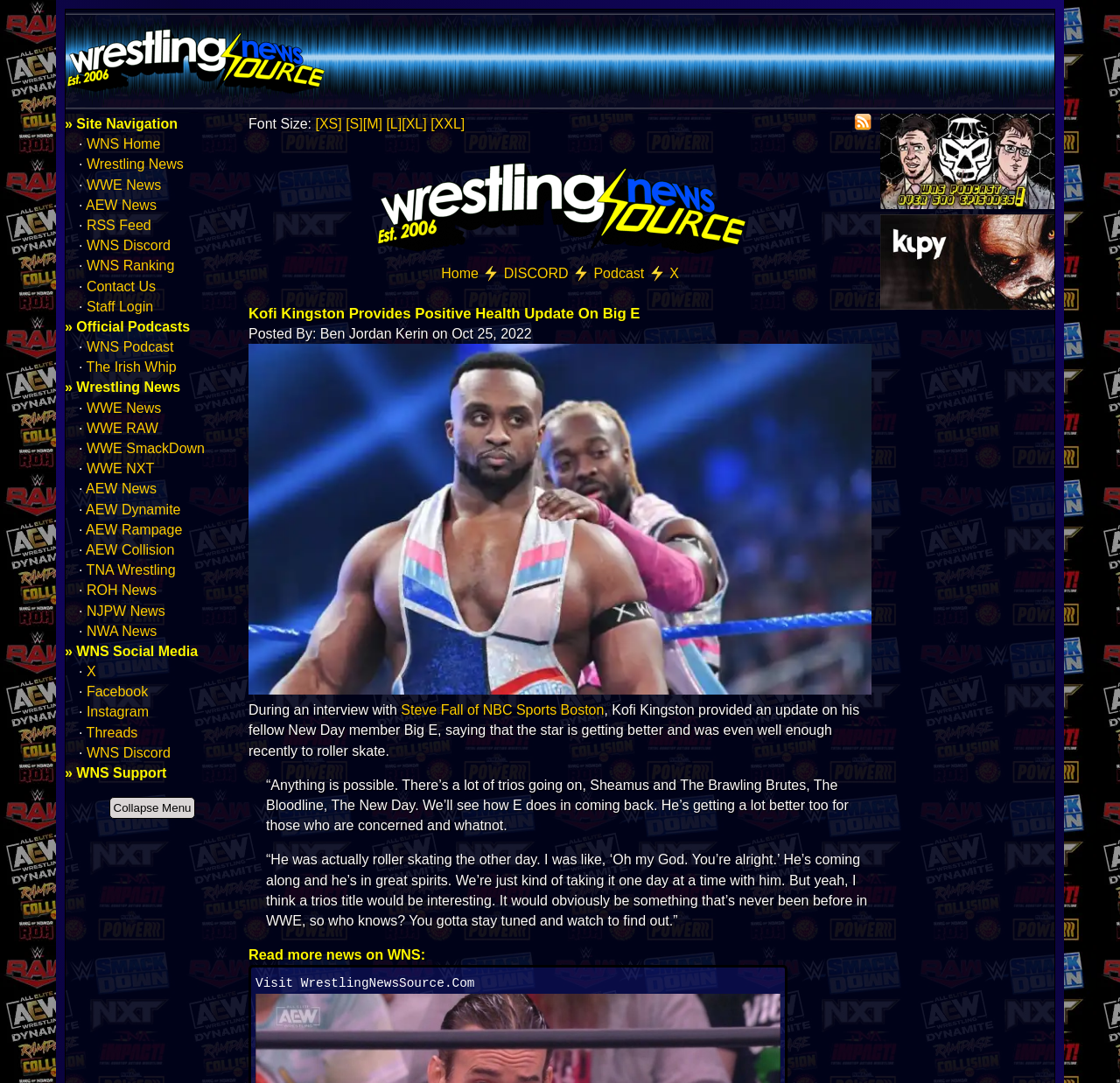Please identify the bounding box coordinates of the element on the webpage that should be clicked to follow this instruction: "Go to WNS Home". The bounding box coordinates should be given as four float numbers between 0 and 1, formatted as [left, top, right, bottom].

[0.077, 0.126, 0.143, 0.14]